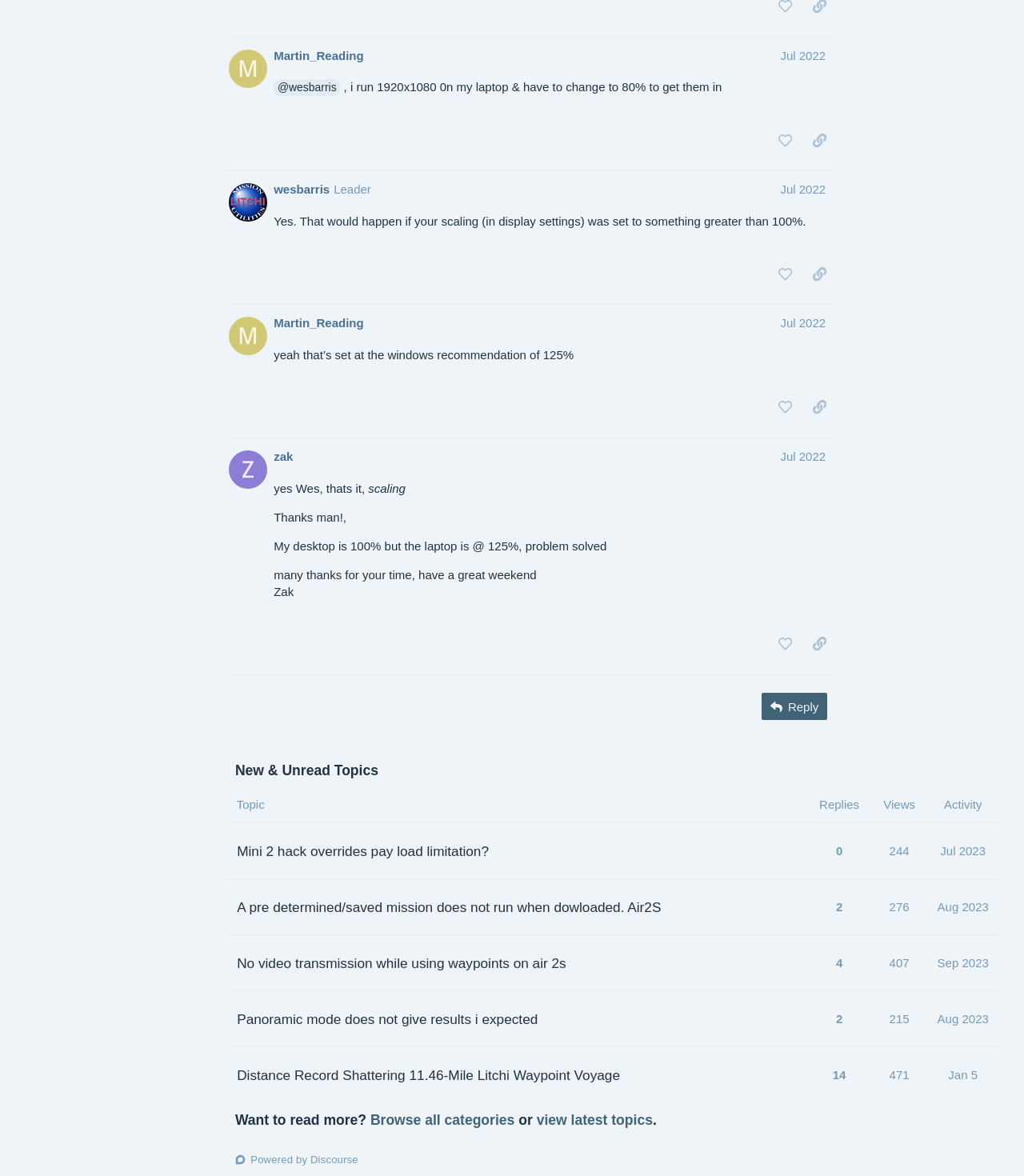What is the purpose of the button 'like this post'?
Using the image, elaborate on the answer with as much detail as possible.

I inferred the answer by looking at the button 'like this post' that appears in each post, which suggests that its purpose is to allow users to like a post.